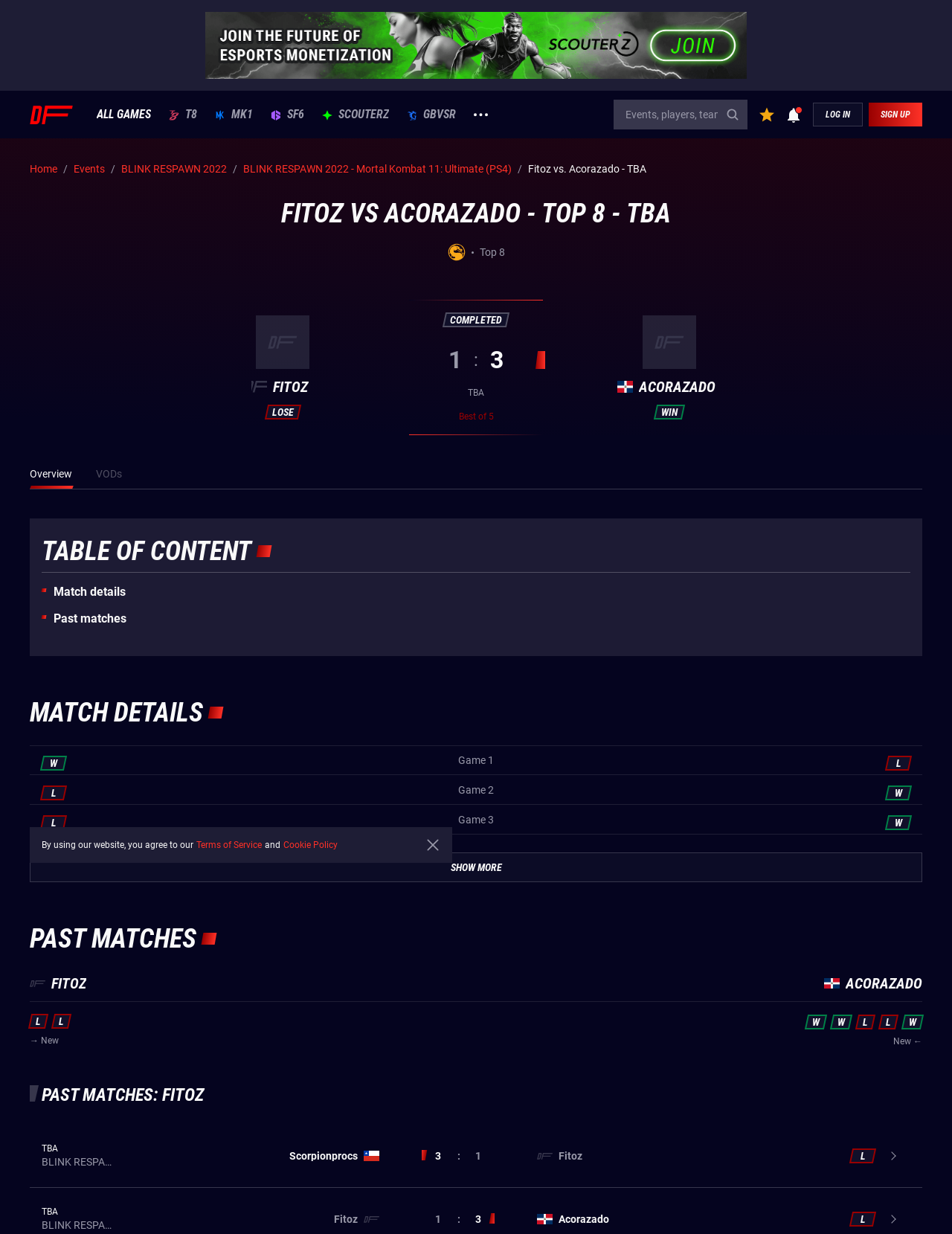Identify the bounding box coordinates of the part that should be clicked to carry out this instruction: "Log in".

[0.854, 0.083, 0.906, 0.102]